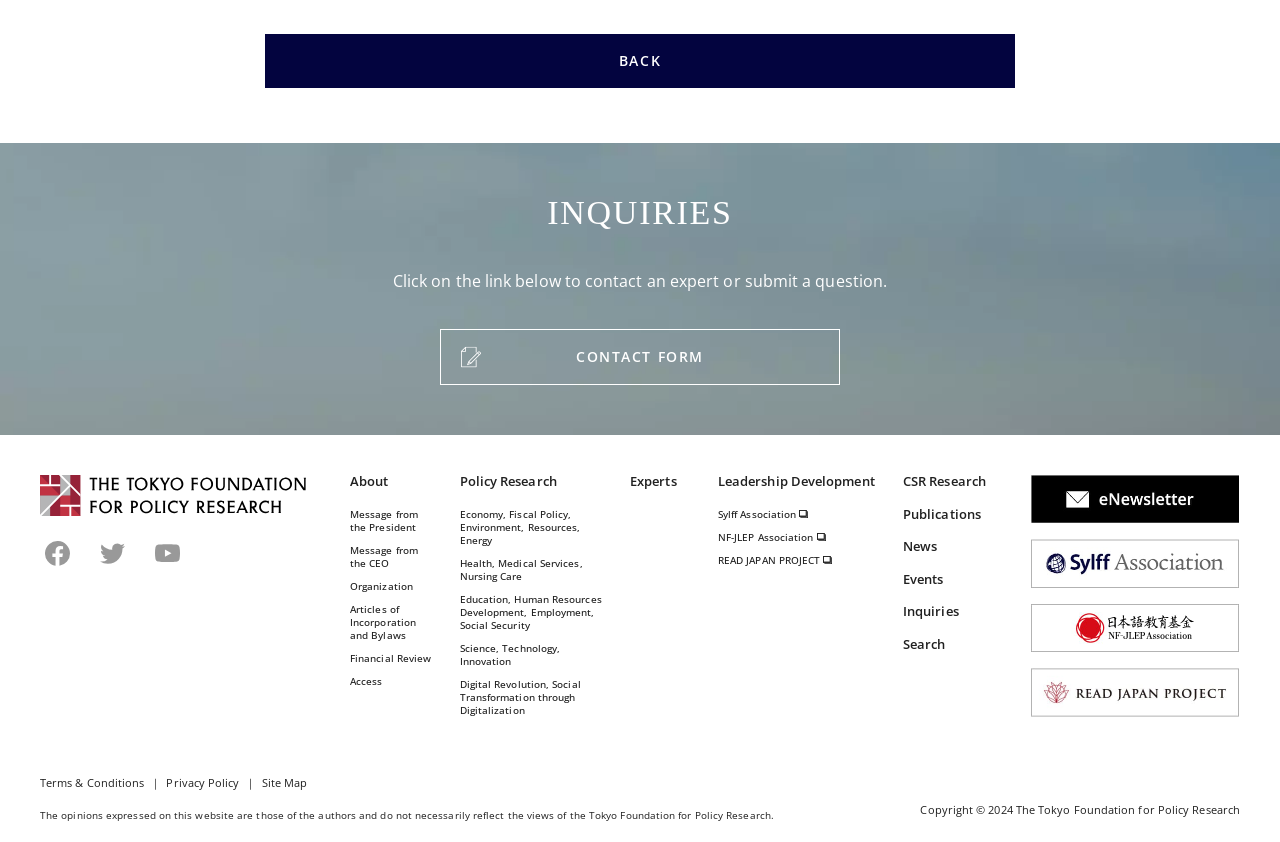Please indicate the bounding box coordinates of the element's region to be clicked to achieve the instruction: "Visit UNIL | University of Lausanne". Provide the coordinates as four float numbers between 0 and 1, i.e., [left, top, right, bottom].

None